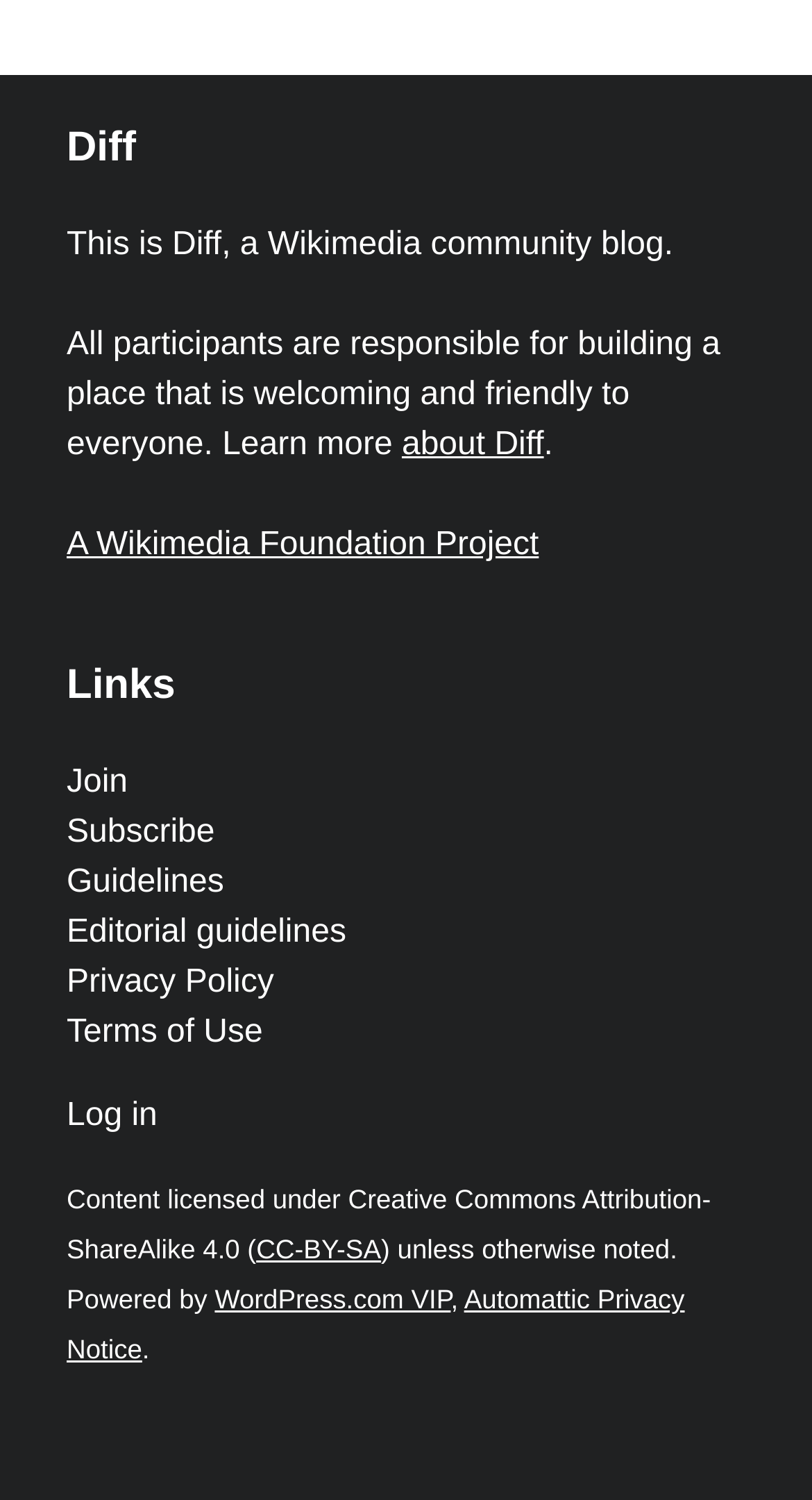Please answer the following question using a single word or phrase: 
What is the name of this Wikimedia community blog?

Diff